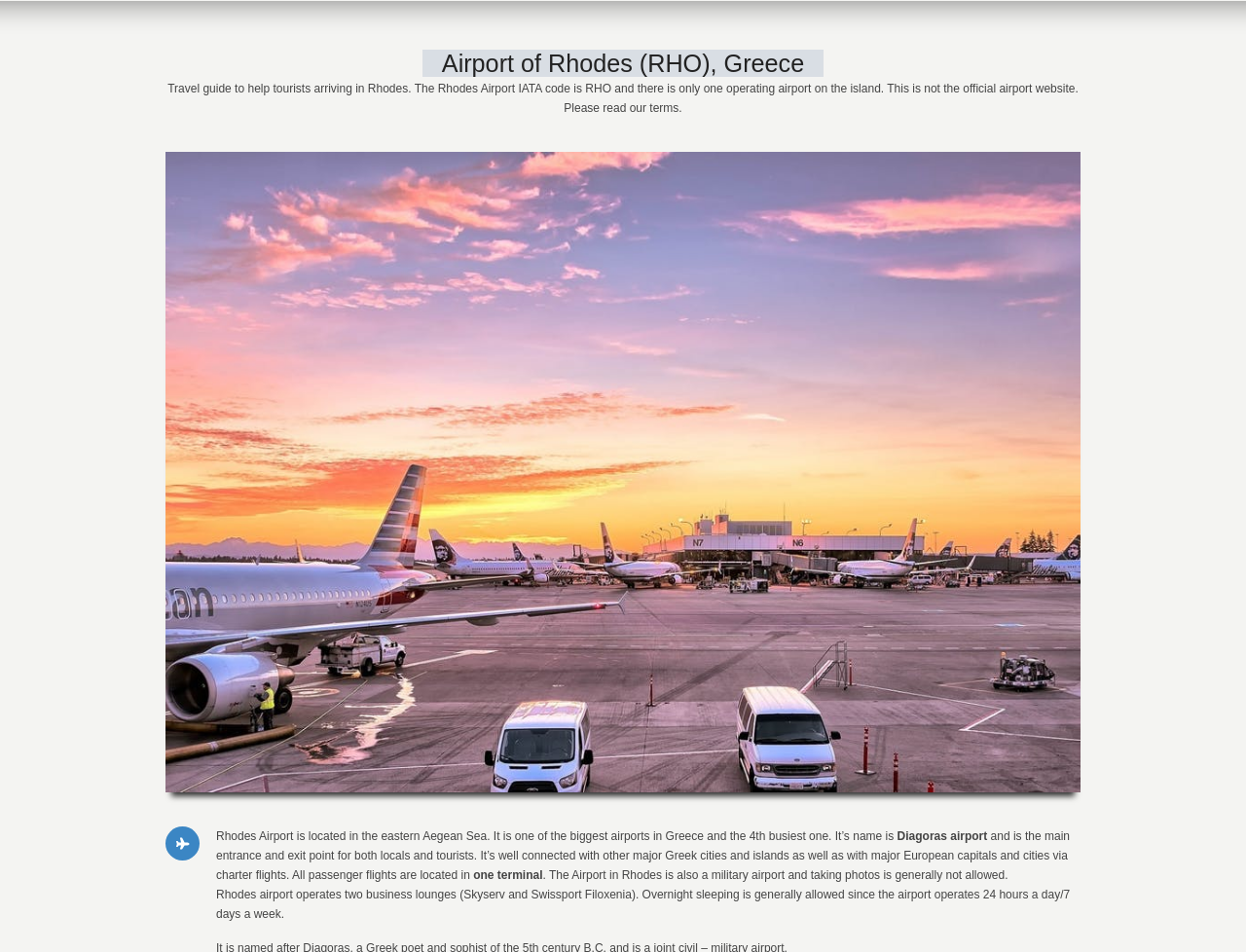Generate a detailed explanation of the webpage's features and information.

The webpage is about Rhodes Airport, Greece, with the IATA code RHO. At the top, there is a prominent heading that reads "Airport of Rhodes (RHO), Greece". Below the heading, there is a brief introduction to the airport, stating that it is a travel guide for tourists arriving in Rhodes, with a note that it is not the official airport website.

To the right of the introduction, there is a block of text that provides more information about the airport, including its location in the eastern Aegean Sea, its size, and its name, Diagoras airport. This text is divided into several paragraphs, with some superscript text in between.

Further down, there is another block of text that describes the airport's facilities, including the fact that it has one terminal and operates 24 hours a day, 7 days a week. Additionally, it mentions that the airport has two business lounges and allows overnight sleeping.

Overall, the webpage appears to be an informative guide for travelers arriving in Rhodes, providing essential information about the airport's facilities, operations, and services.